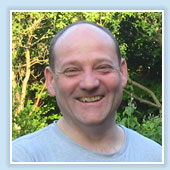What is the field of research that Russell G. Foster has advanced understanding in?
Look at the image and answer the question with a single word or phrase.

molecular neuroscience